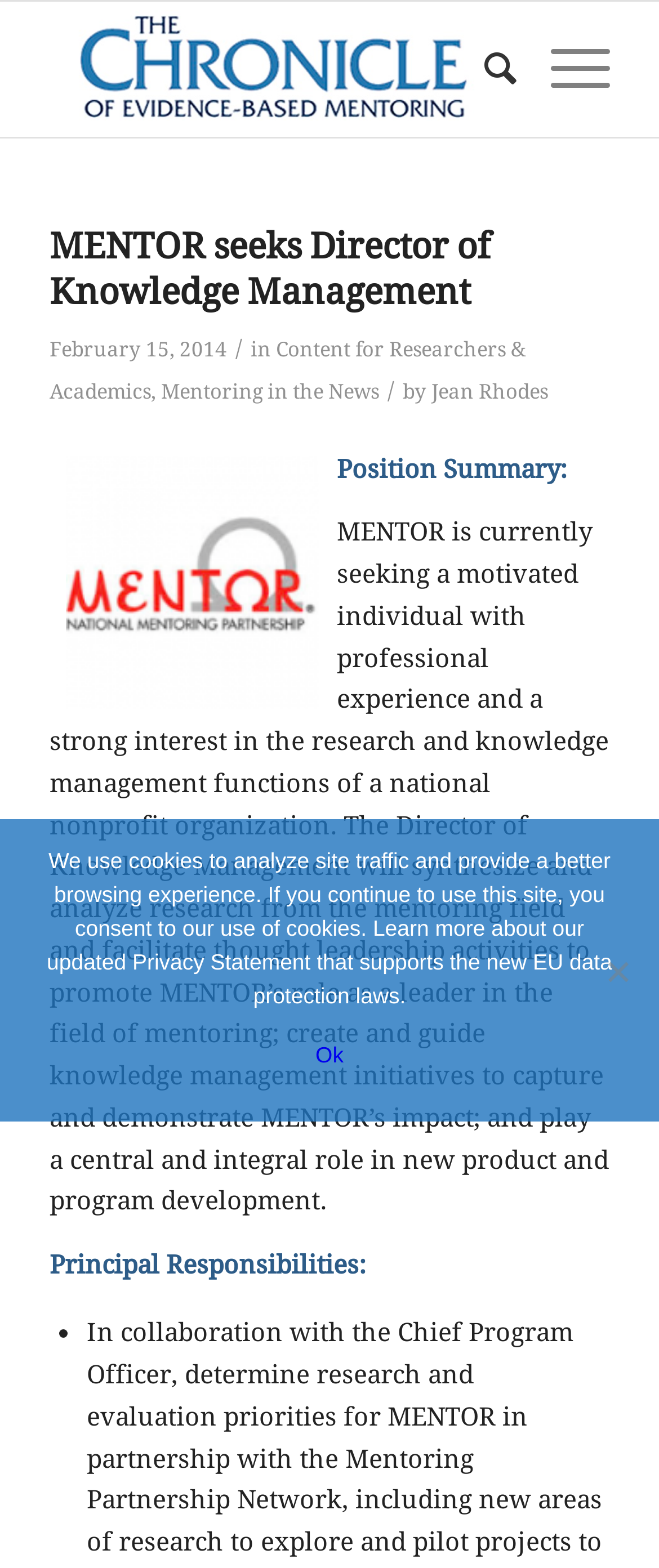Kindly provide the bounding box coordinates of the section you need to click on to fulfill the given instruction: "View the image".

[0.101, 0.291, 0.485, 0.452]